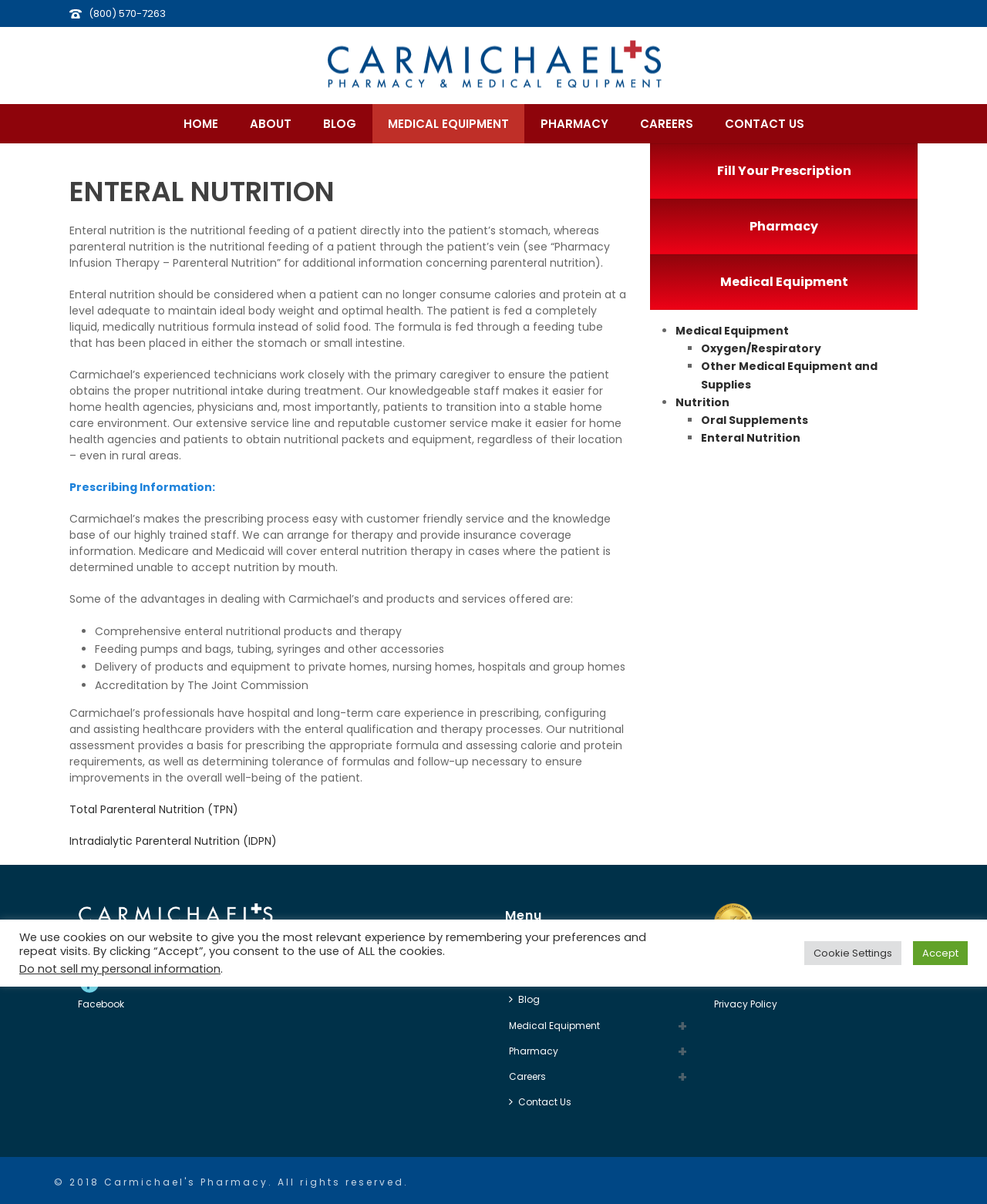Given the description: "Other Medical Equipment and Supplies", determine the bounding box coordinates of the UI element. The coordinates should be formatted as four float numbers between 0 and 1, [left, top, right, bottom].

[0.71, 0.298, 0.889, 0.326]